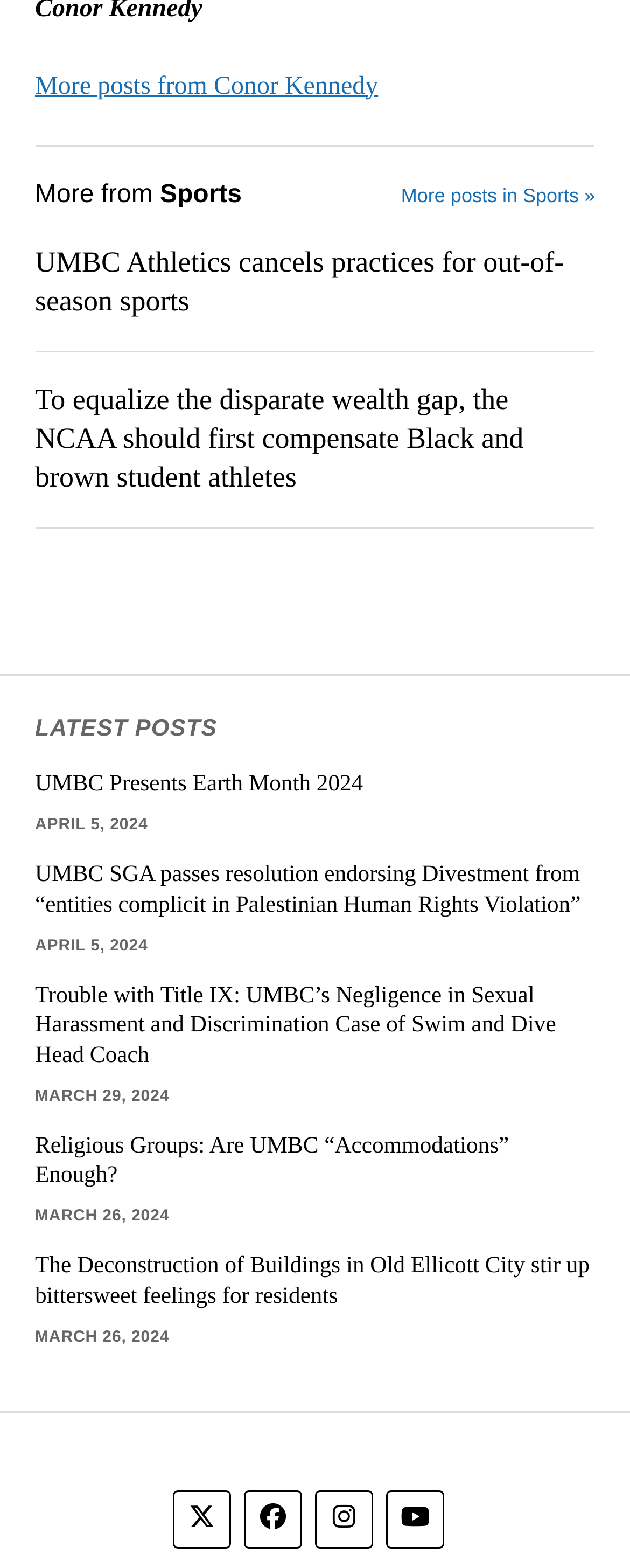Answer the question below in one word or phrase:
What is the category of the post 'UMBC Athletics cancels practices for out-of-season sports'?

Sports